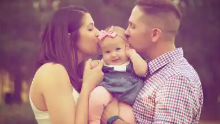Summarize the image with a detailed description that highlights all prominent details.

A heartwarming family portrait featuring a loving mother and father sharing affectionate kisses with their adorable baby girl. The mother, dressed in a sleeveless white top, has her hair down and is giving a gentle kiss to the baby’s forehead, who is playfully smiling back at the camera. The father, in a checked shirt, leans in to kiss the baby on the cheek, creating a joyful and intimate moment. The little girl is dressed in a pink outfit with a cute bow in her hair, highlighting her cheerful demeanor. The soft outdoor backdrop adds to the warmth of this precious family moment, emphasizing the bond they share. This image captures the essence of familial love and togetherness.